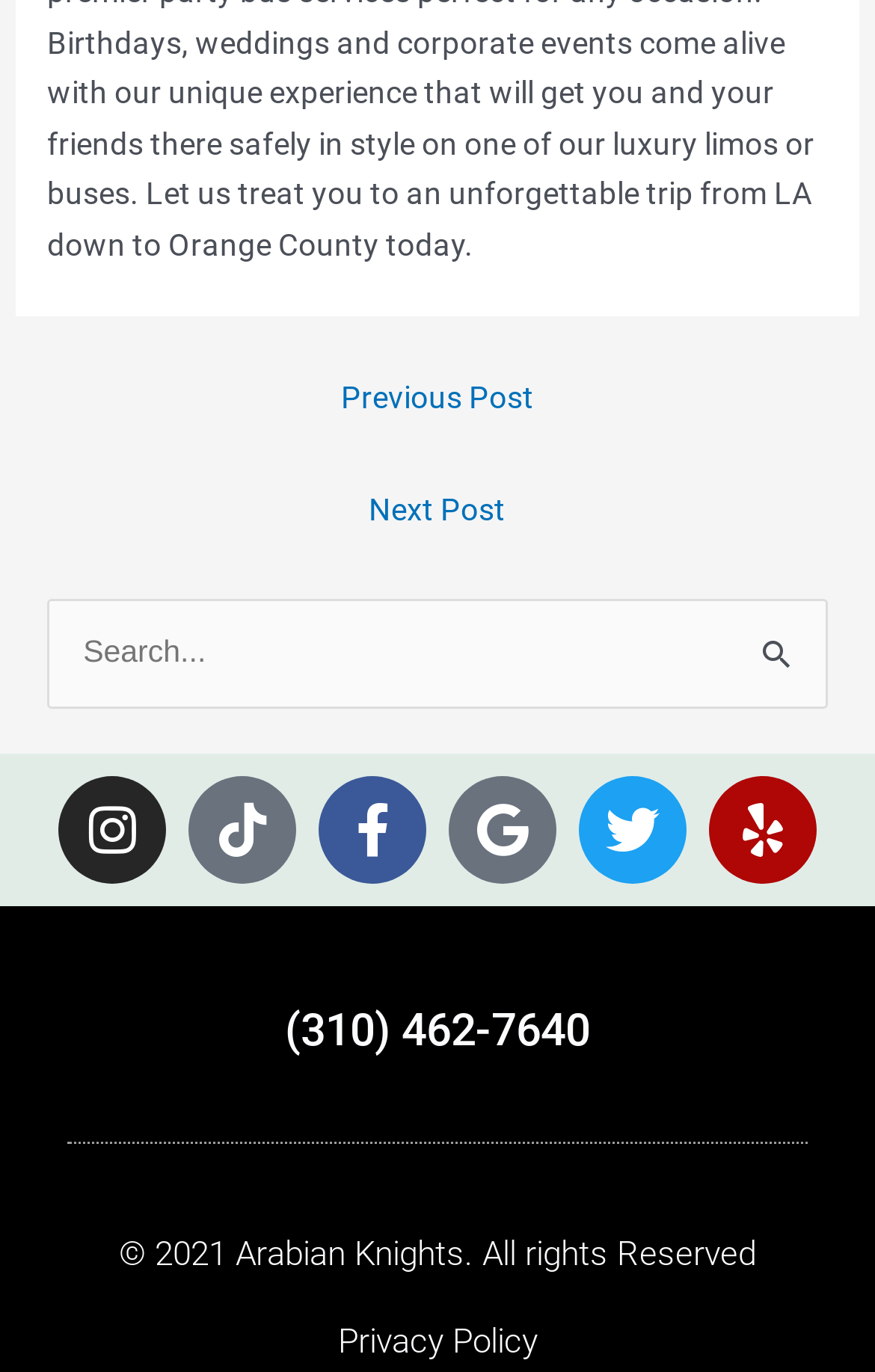Locate the bounding box coordinates of the area where you should click to accomplish the instruction: "Follow on Instagram".

[0.067, 0.566, 0.19, 0.645]